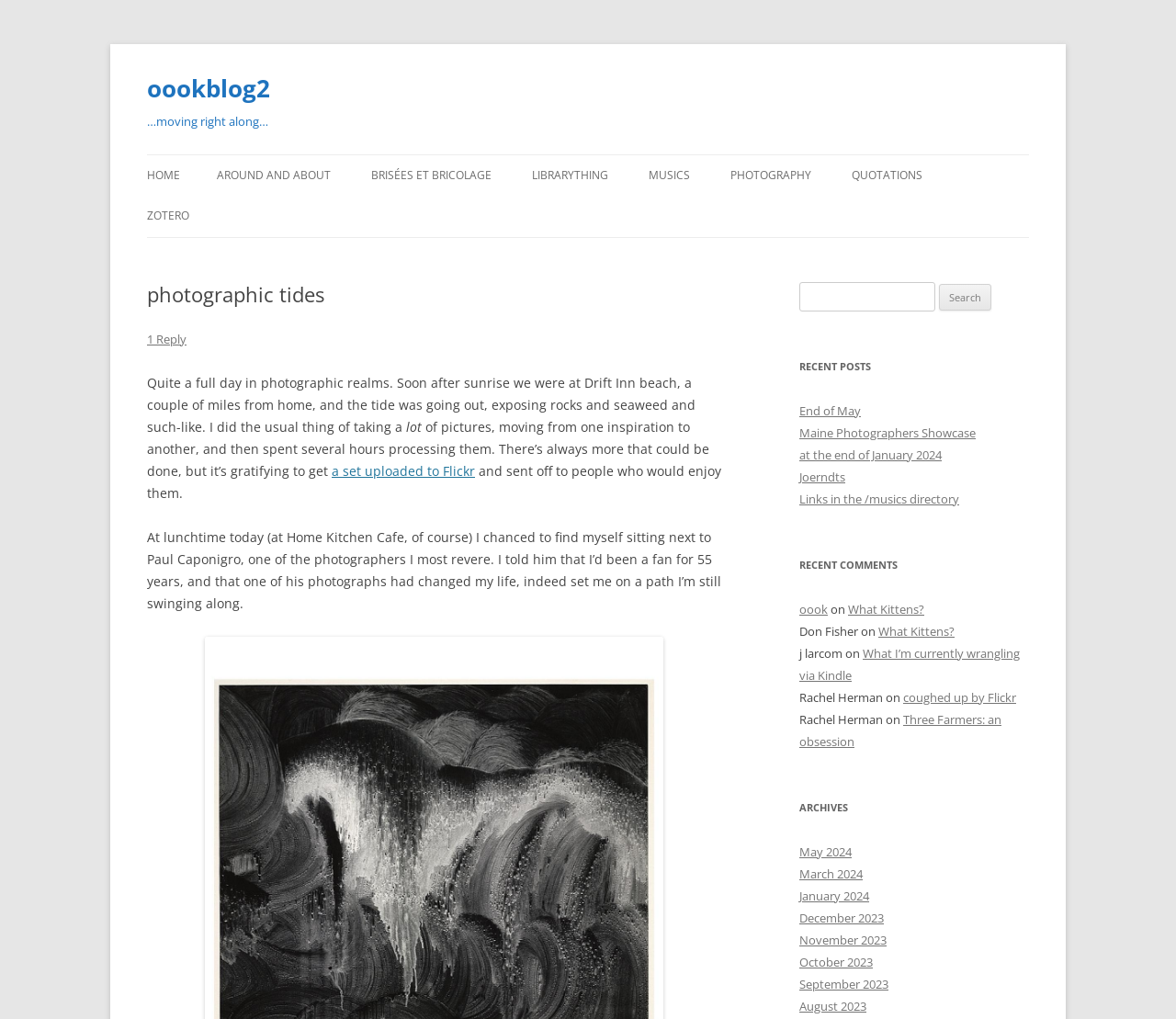Using the description: "Brisées et bricolage", identify the bounding box of the corresponding UI element in the screenshot.

[0.316, 0.152, 0.418, 0.192]